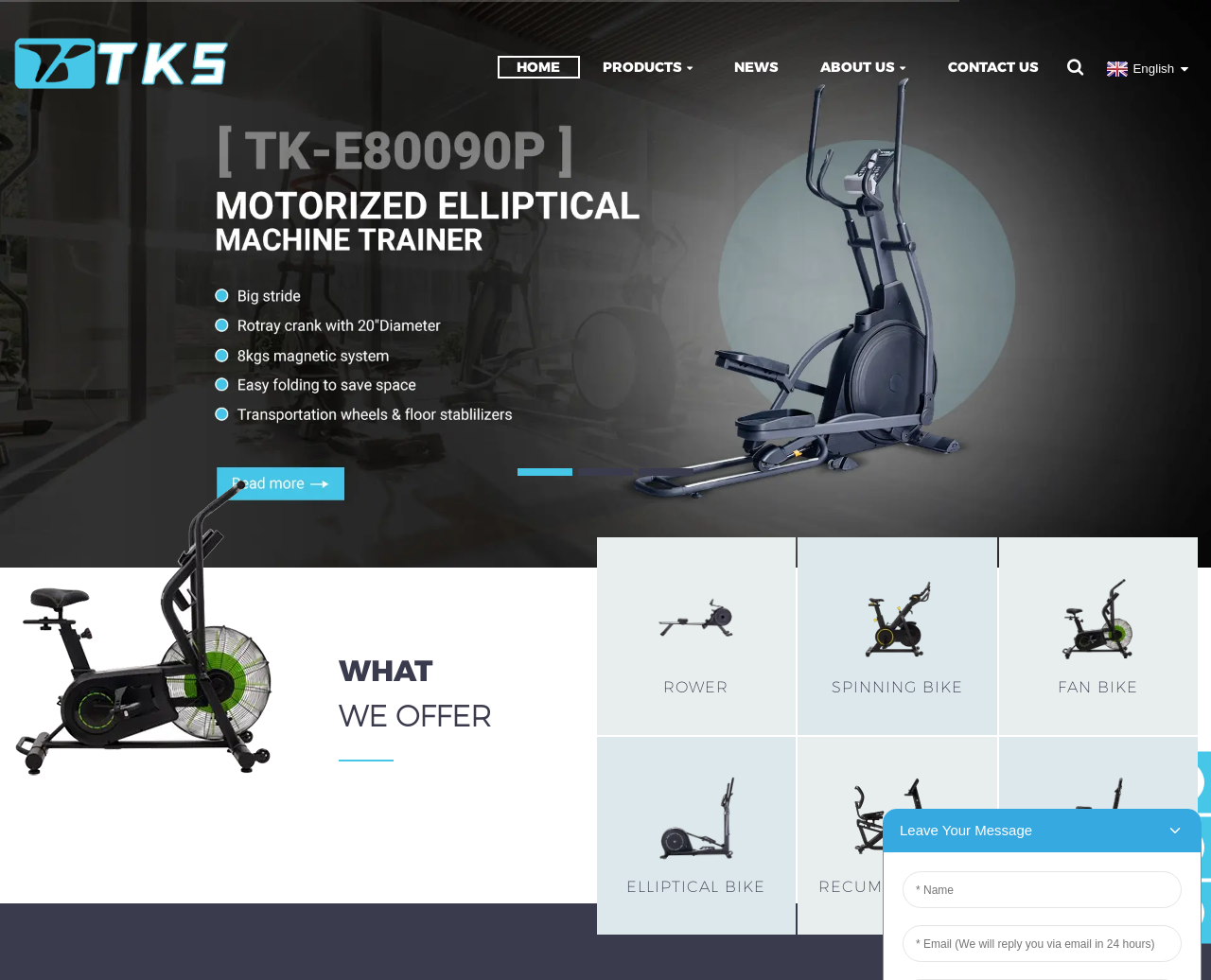Identify the bounding box coordinates of the element that should be clicked to fulfill this task: "Click the logo". The coordinates should be provided as four float numbers between 0 and 1, i.e., [left, top, right, bottom].

[0.01, 0.025, 0.189, 0.104]